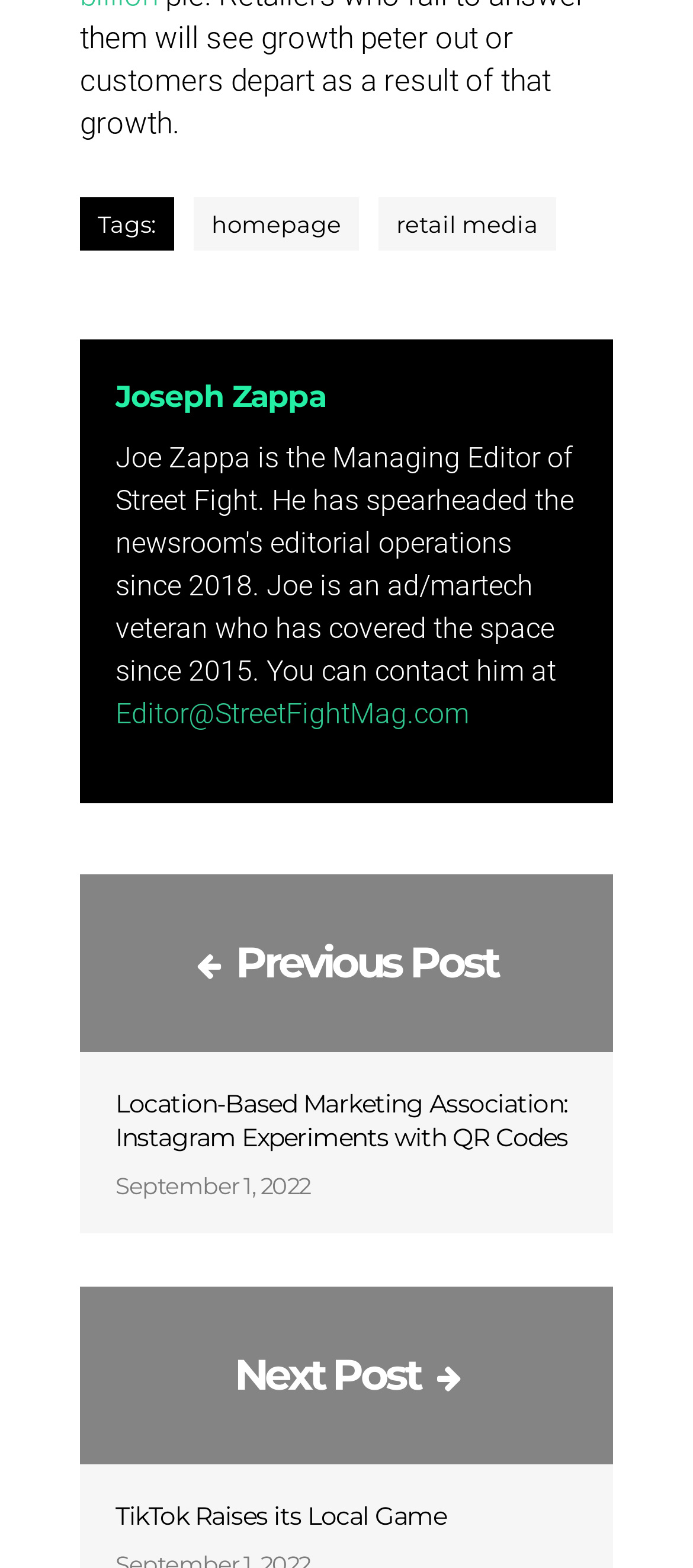Please identify the coordinates of the bounding box for the clickable region that will accomplish this instruction: "go to homepage".

[0.279, 0.125, 0.518, 0.159]